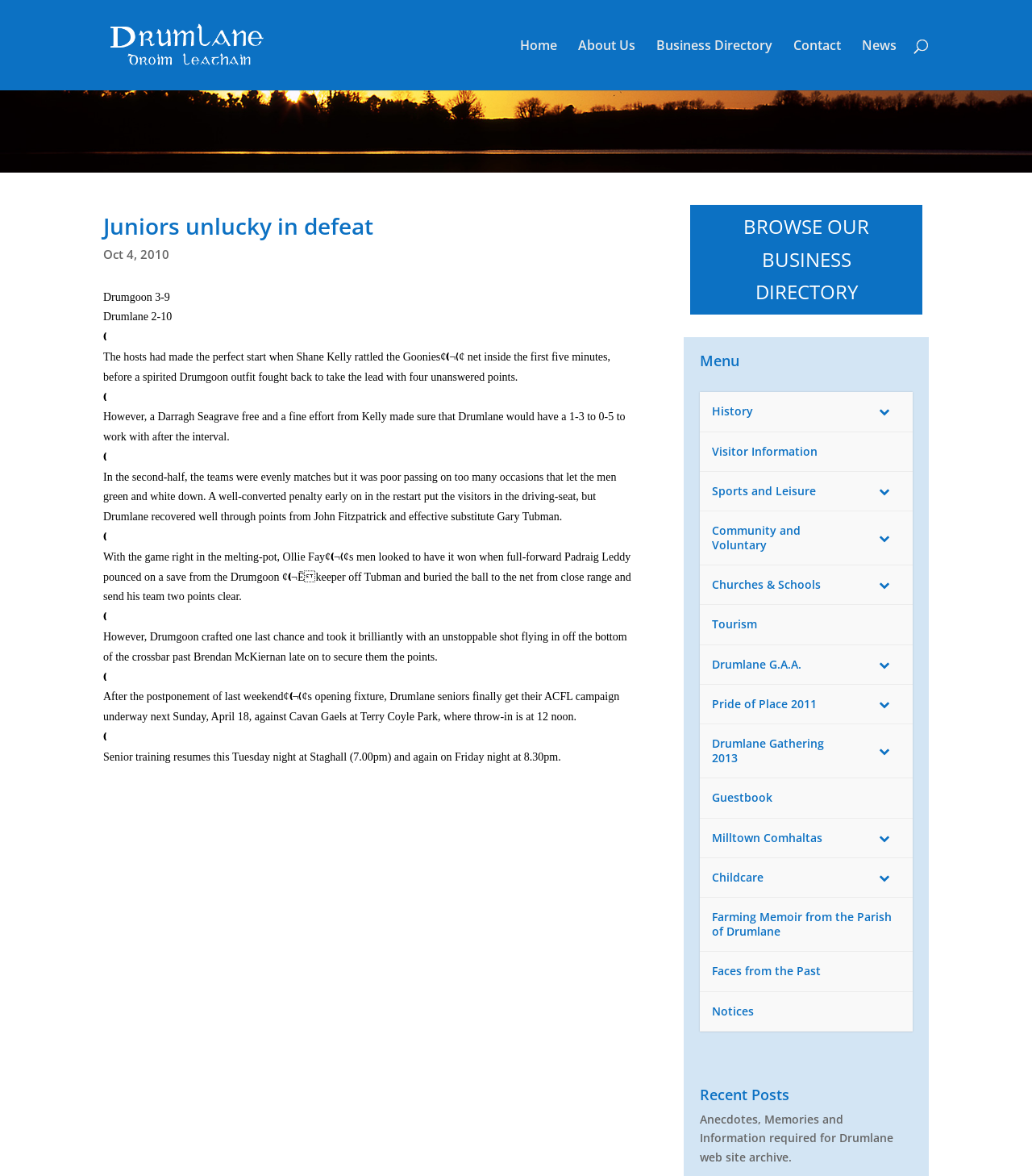Locate the bounding box coordinates of the area to click to fulfill this instruction: "Read the 'Juniors unlucky in defeat' news". The bounding box should be presented as four float numbers between 0 and 1, in the order [left, top, right, bottom].

[0.1, 0.182, 0.619, 0.208]